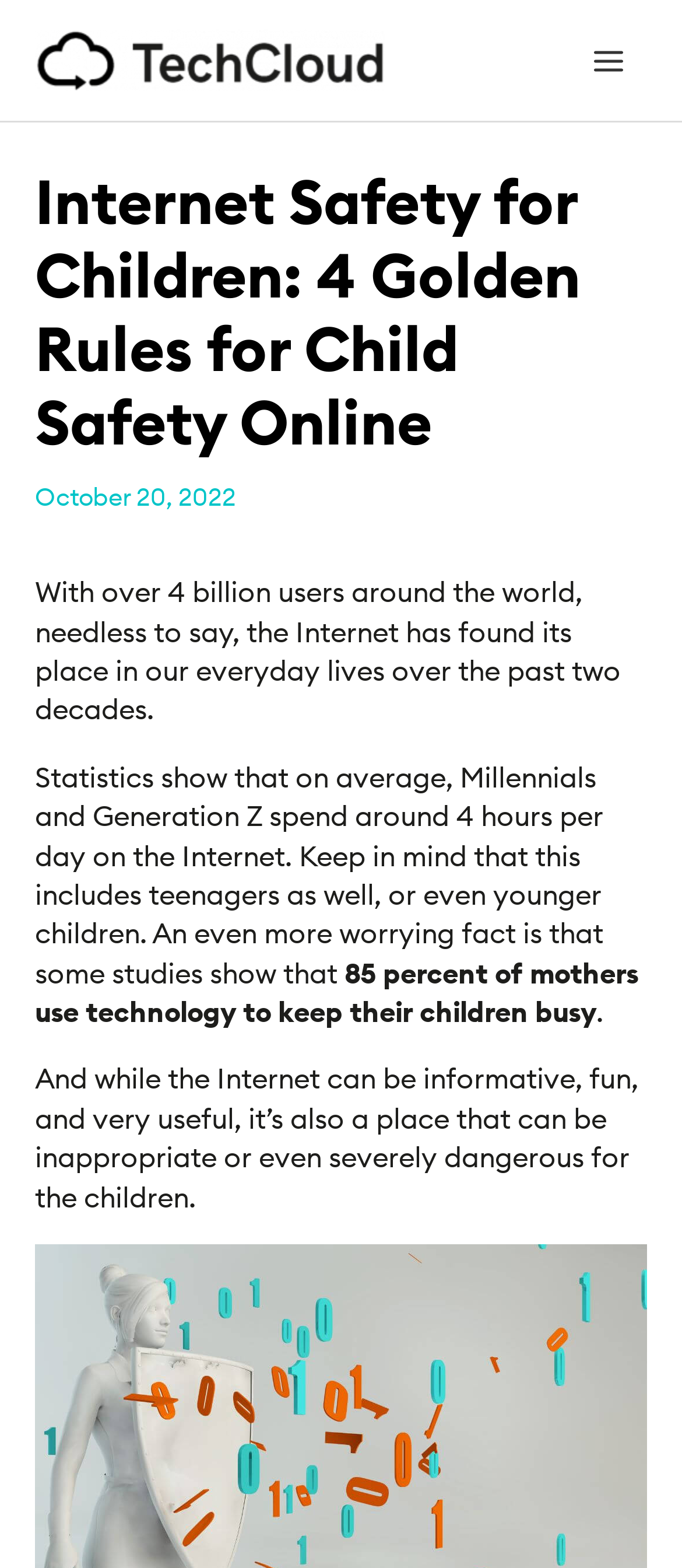Find the bounding box of the web element that fits this description: "alt="TechCloud"".

[0.051, 0.025, 0.564, 0.047]